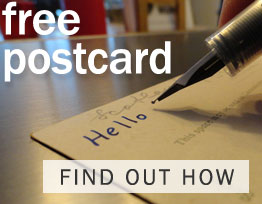What is emphasized in bold letters?
Using the image as a reference, answer the question with a short word or phrase.

Free postcard